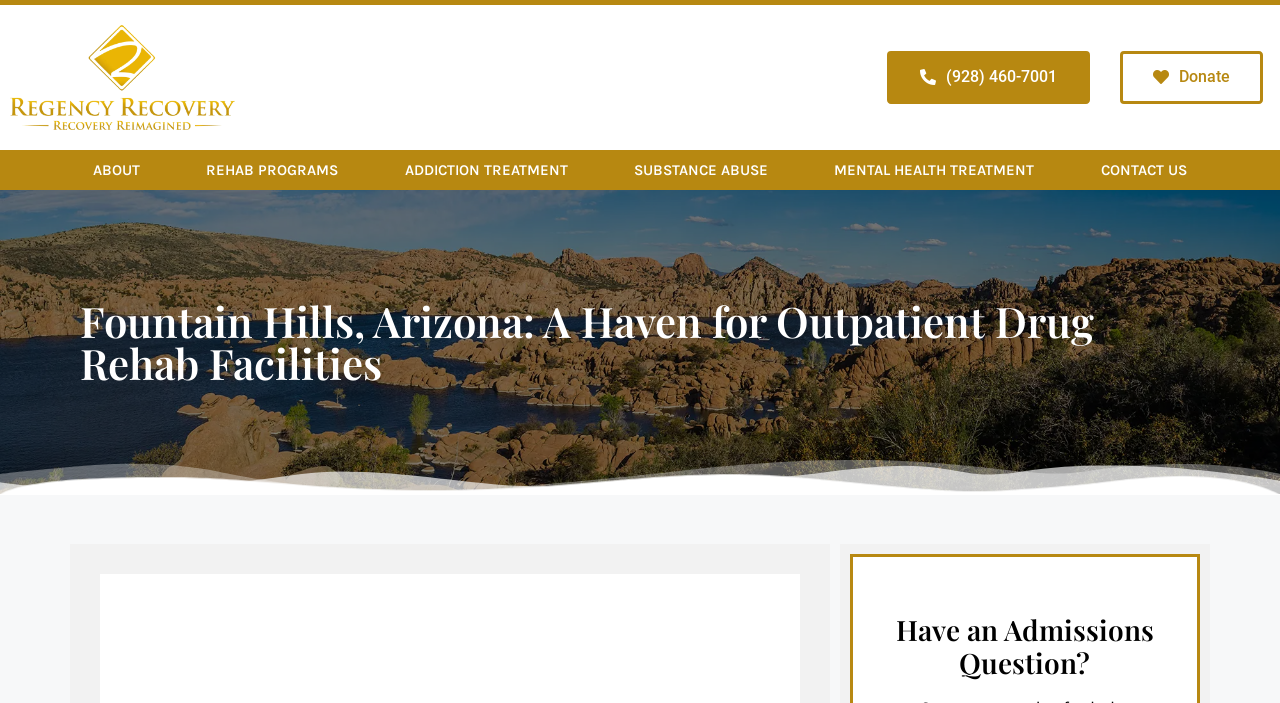What is the purpose of the 'Donate' button?
Please use the visual content to give a single word or phrase answer.

To make a donation